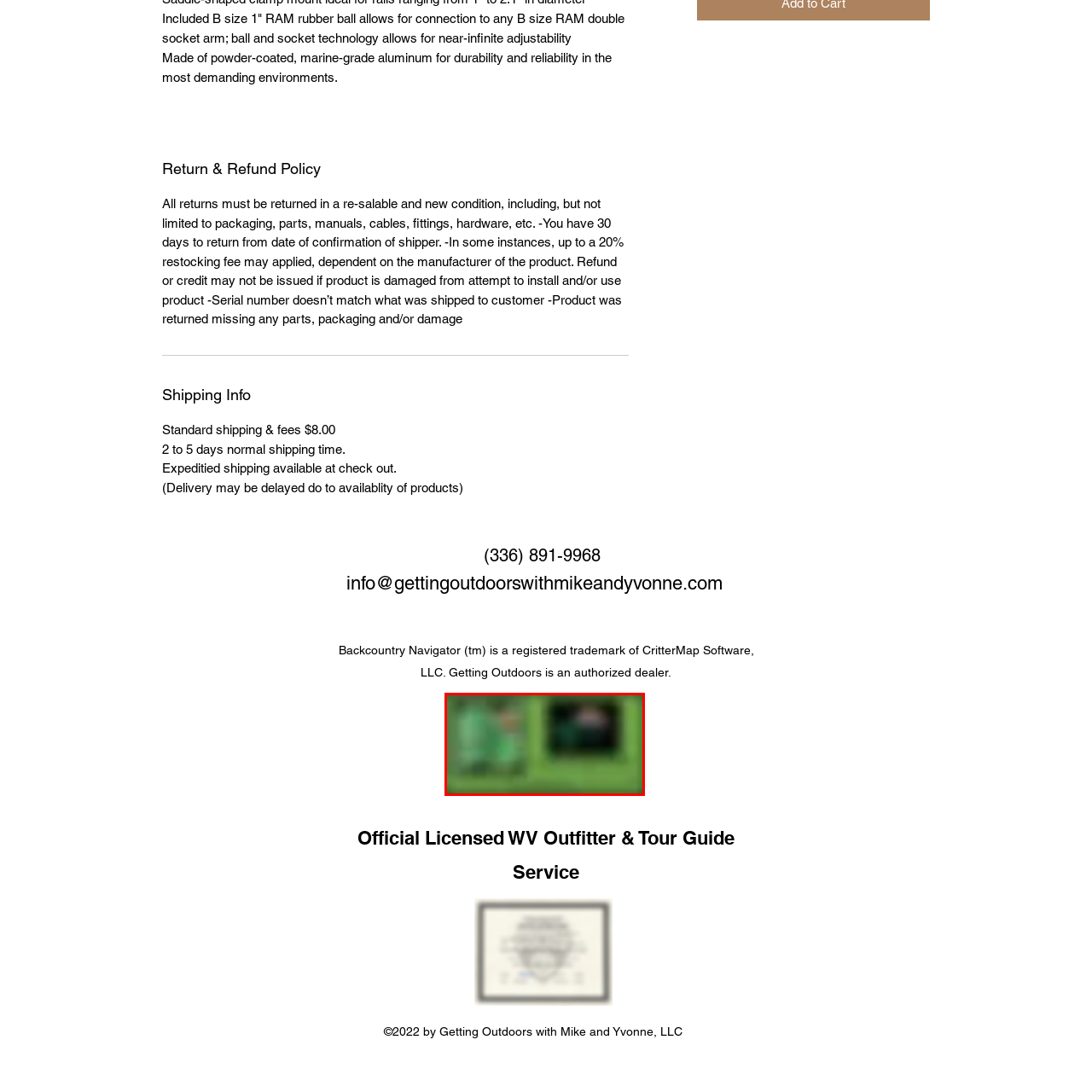What is the setting depicted on the right side of the image?
Please focus on the image surrounded by the red bounding box and provide a one-word or phrase answer based on the image.

Nature scene